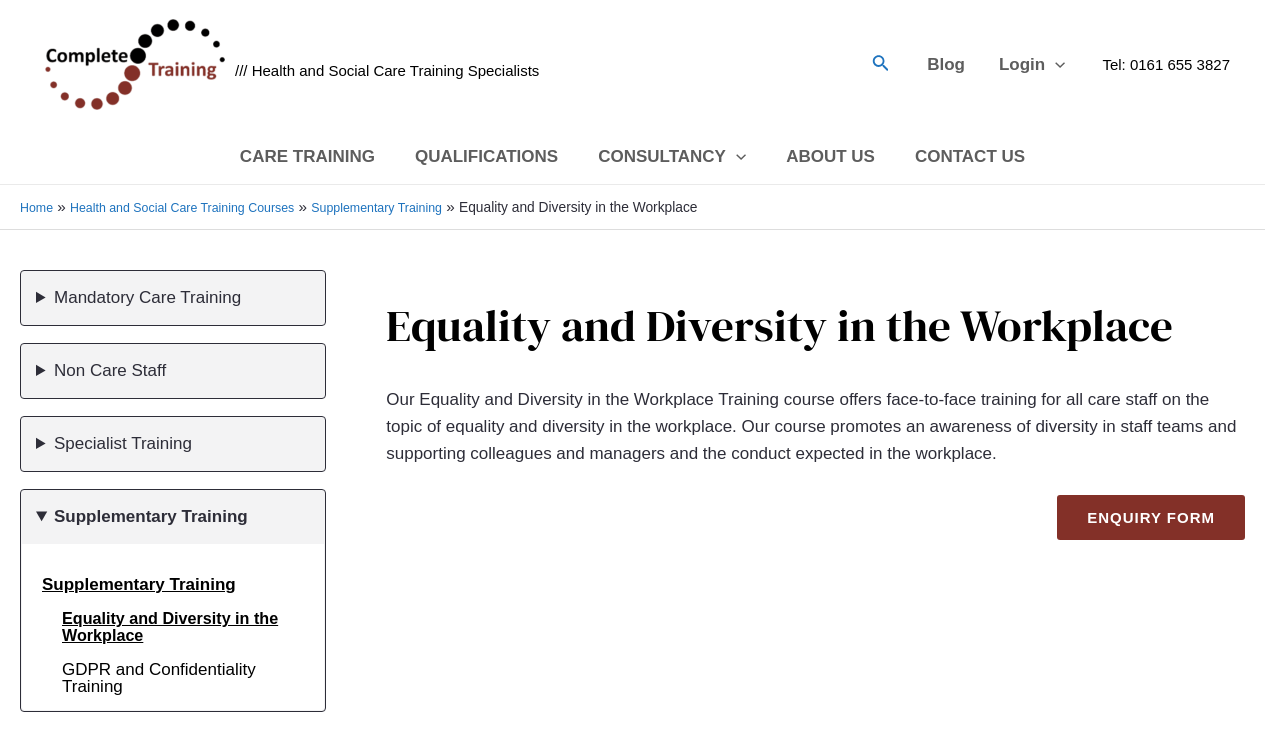Kindly determine the bounding box coordinates for the area that needs to be clicked to execute this instruction: "View the CARE TRAINING menu".

[0.172, 0.173, 0.309, 0.248]